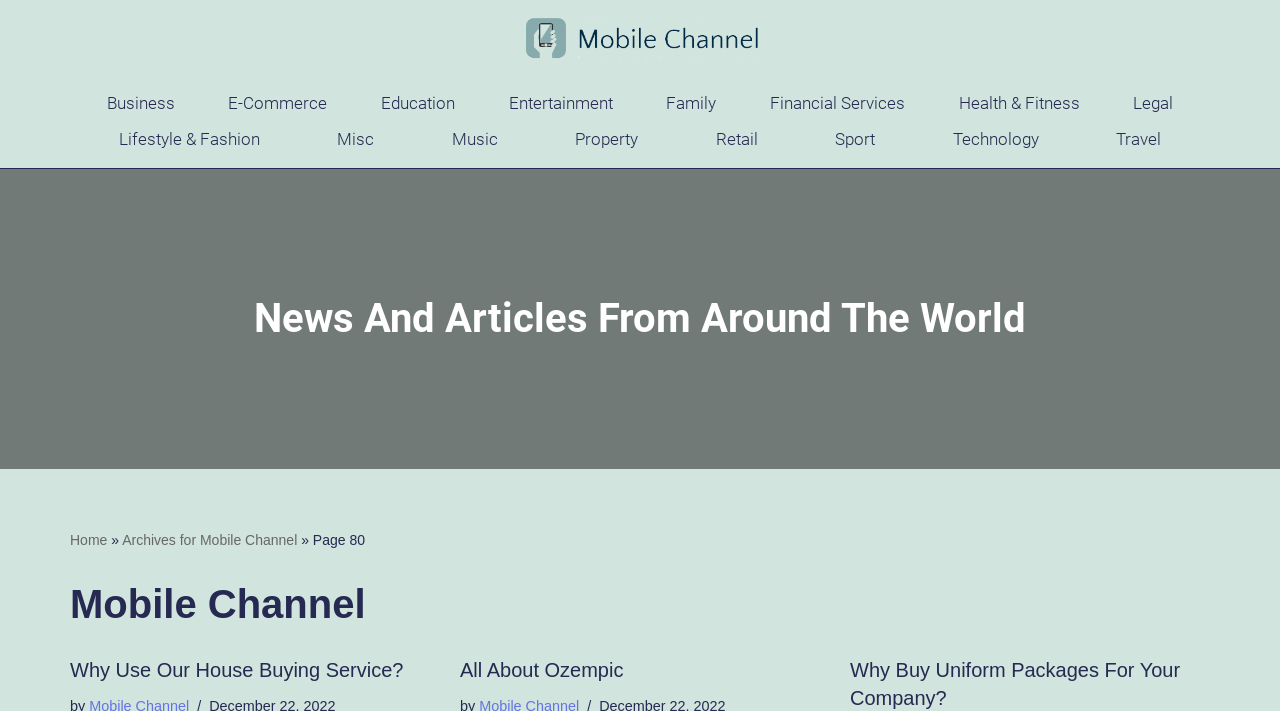Locate the bounding box coordinates of the segment that needs to be clicked to meet this instruction: "Click on the 'Business' category".

[0.062, 0.12, 0.158, 0.171]